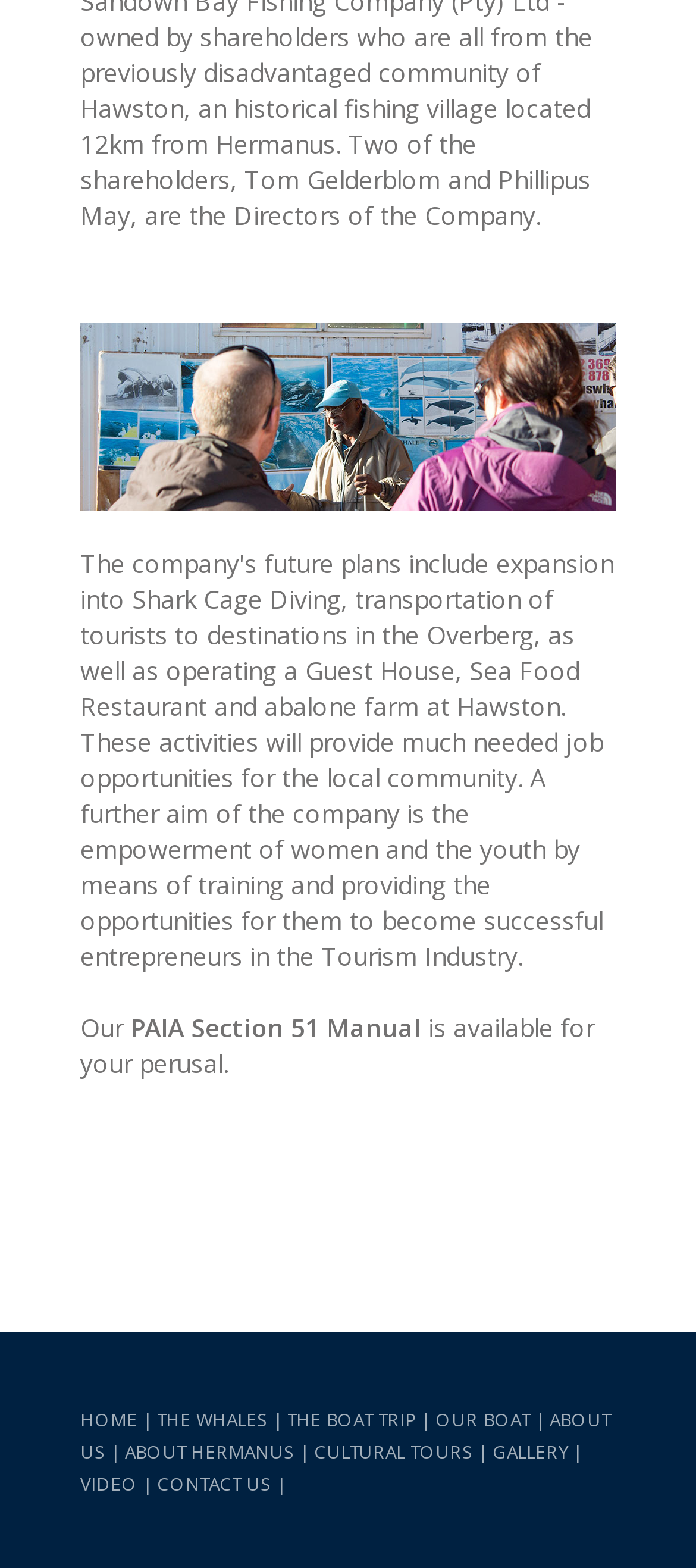Answer with a single word or phrase: 
What is the second link in the navigation menu?

THE WHALES